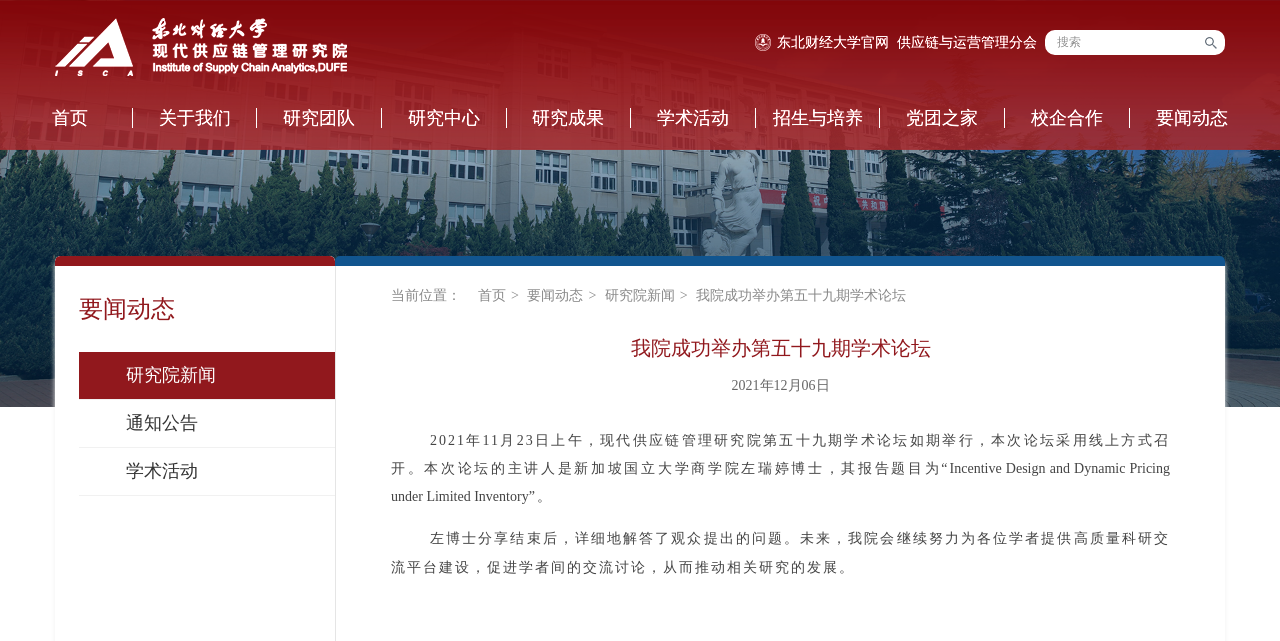Please find the bounding box coordinates of the element that needs to be clicked to perform the following instruction: "visit the modern supply chain management research institute". The bounding box coordinates should be four float numbers between 0 and 1, represented as [left, top, right, bottom].

[0.043, 0.06, 0.301, 0.083]